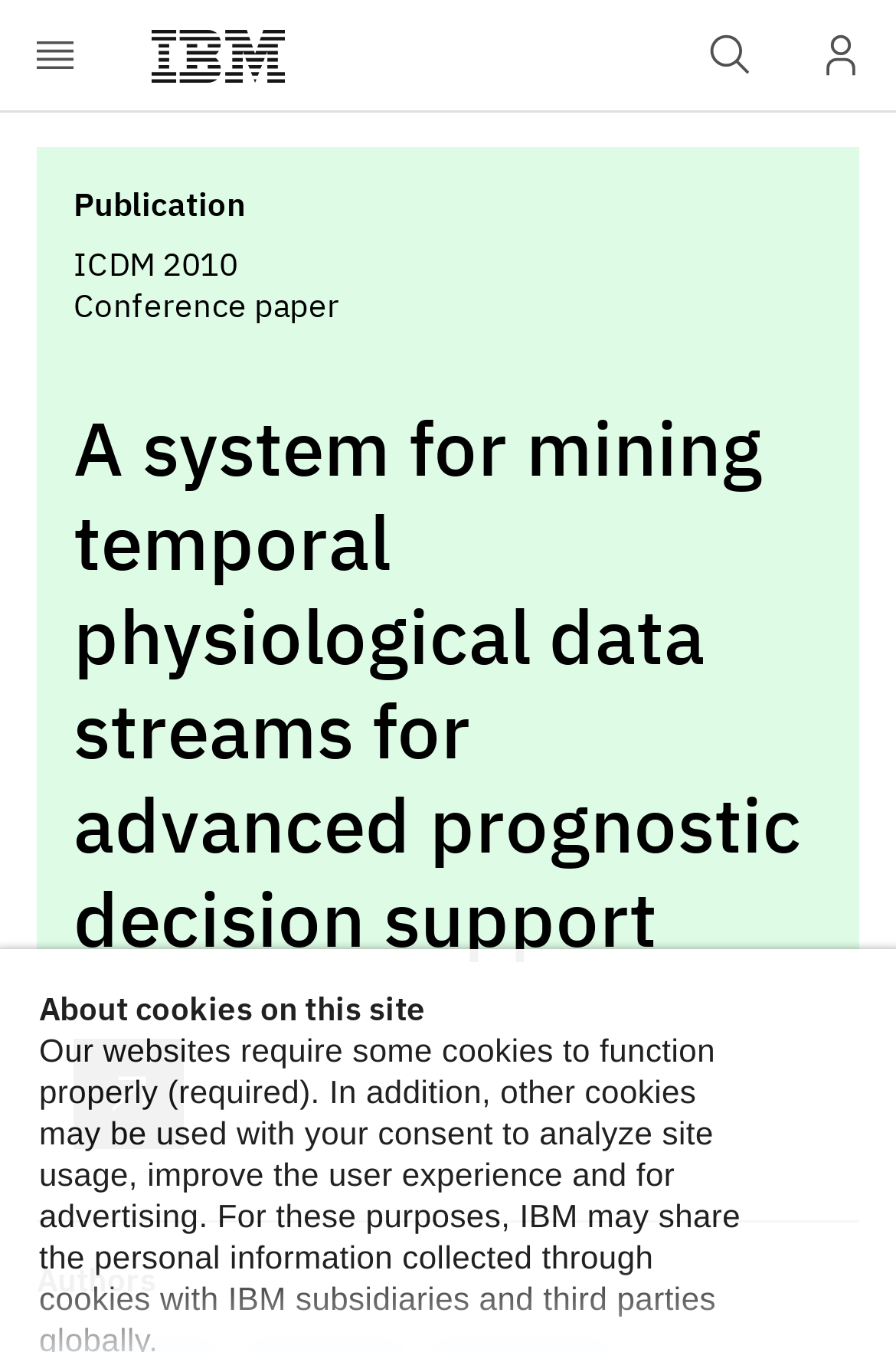How many authors are listed on this page?
Based on the visual content, answer with a single word or a brief phrase.

Not specified